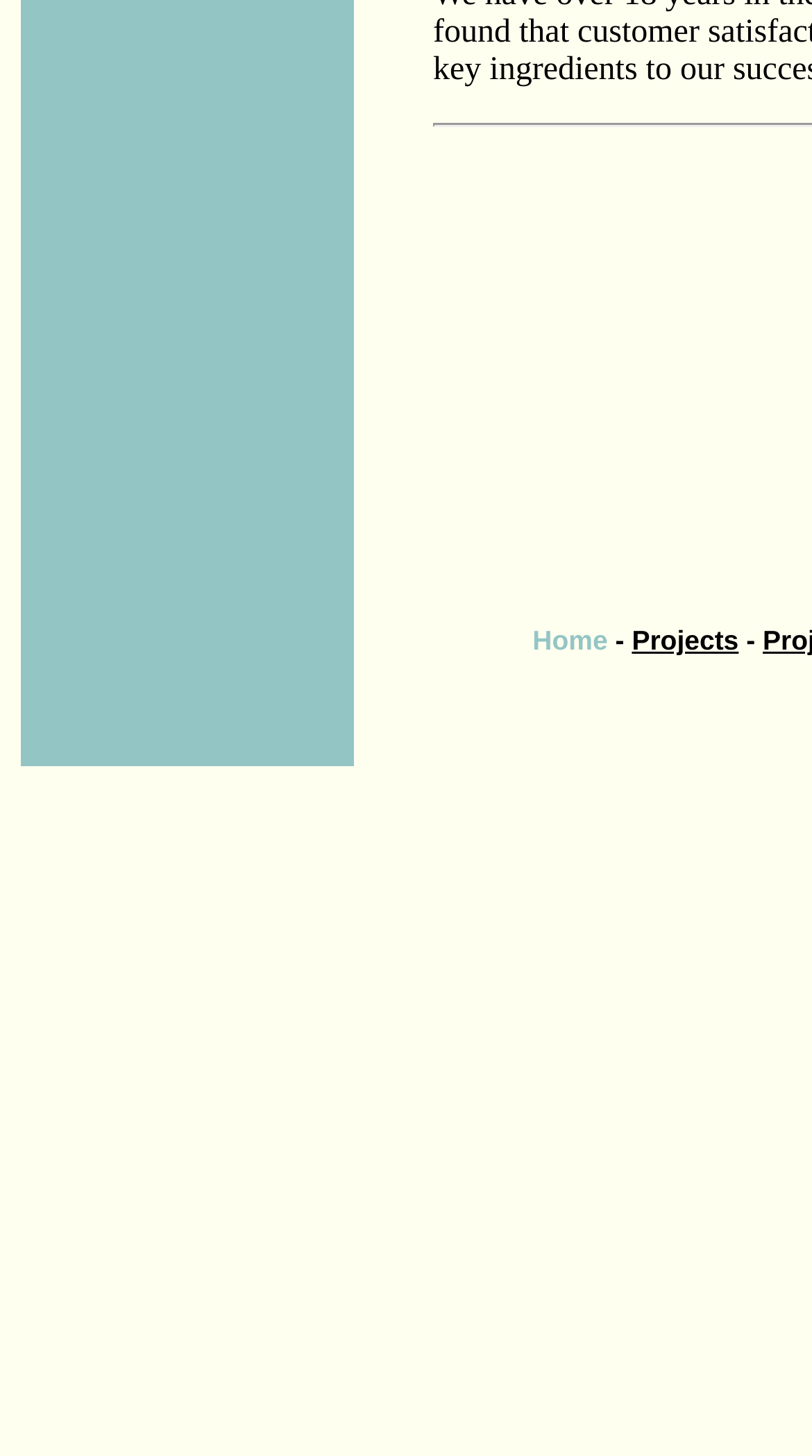Determine the bounding box of the UI element mentioned here: "parent_node: Search name="q" placeholder="Search"". The coordinates must be in the format [left, top, right, bottom] with values ranging from 0 to 1.

None